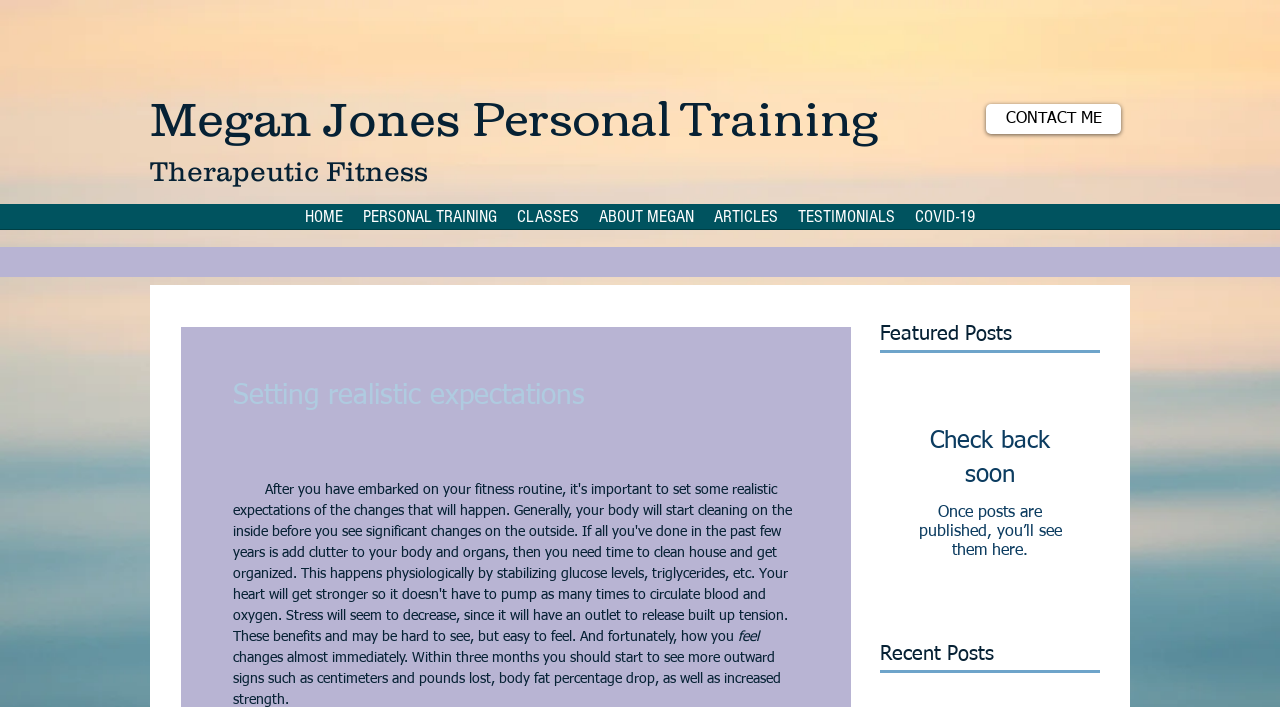Please provide the bounding box coordinate of the region that matches the element description: Check back soon. Coordinates should be in the format (top-left x, top-left y, bottom-right x, bottom-right y) and all values should be between 0 and 1.

[0.711, 0.6, 0.836, 0.696]